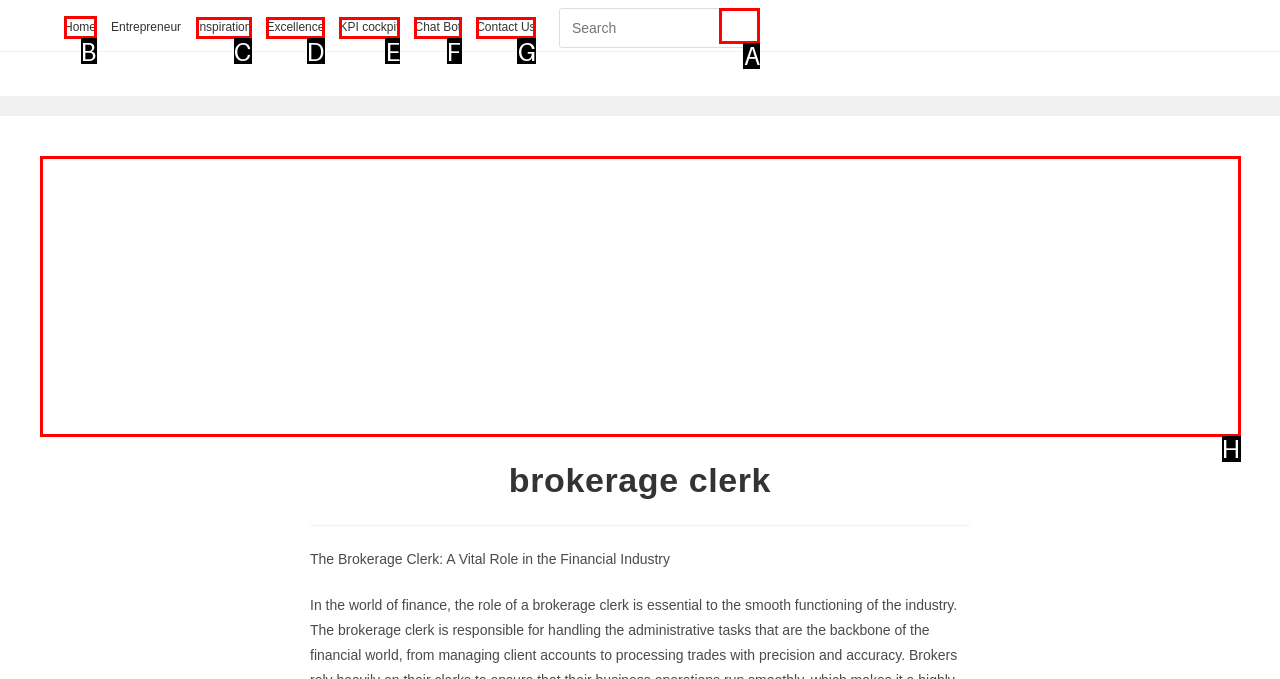Identify the correct letter of the UI element to click for this task: Click on Home
Respond with the letter from the listed options.

B